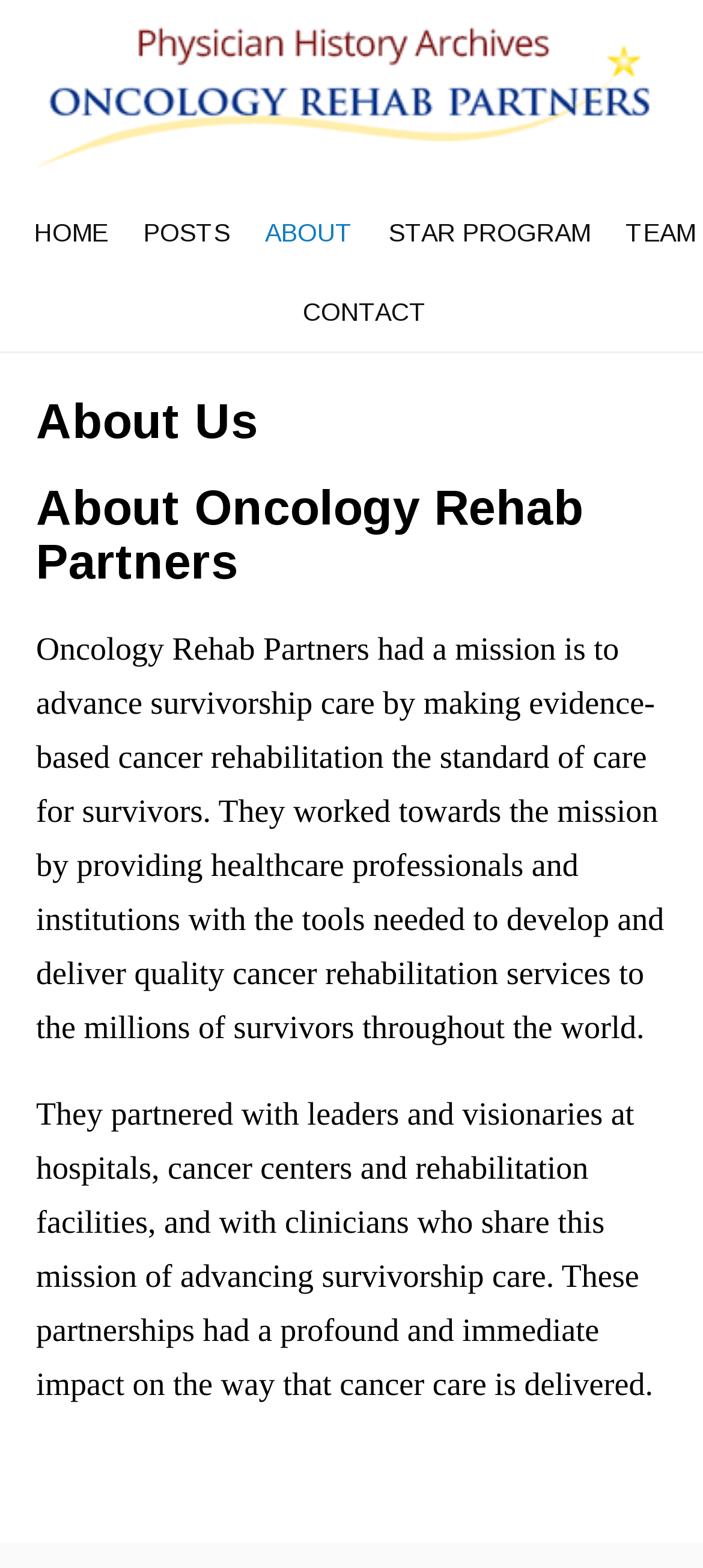Please respond in a single word or phrase: 
How many navigation links are available?

7